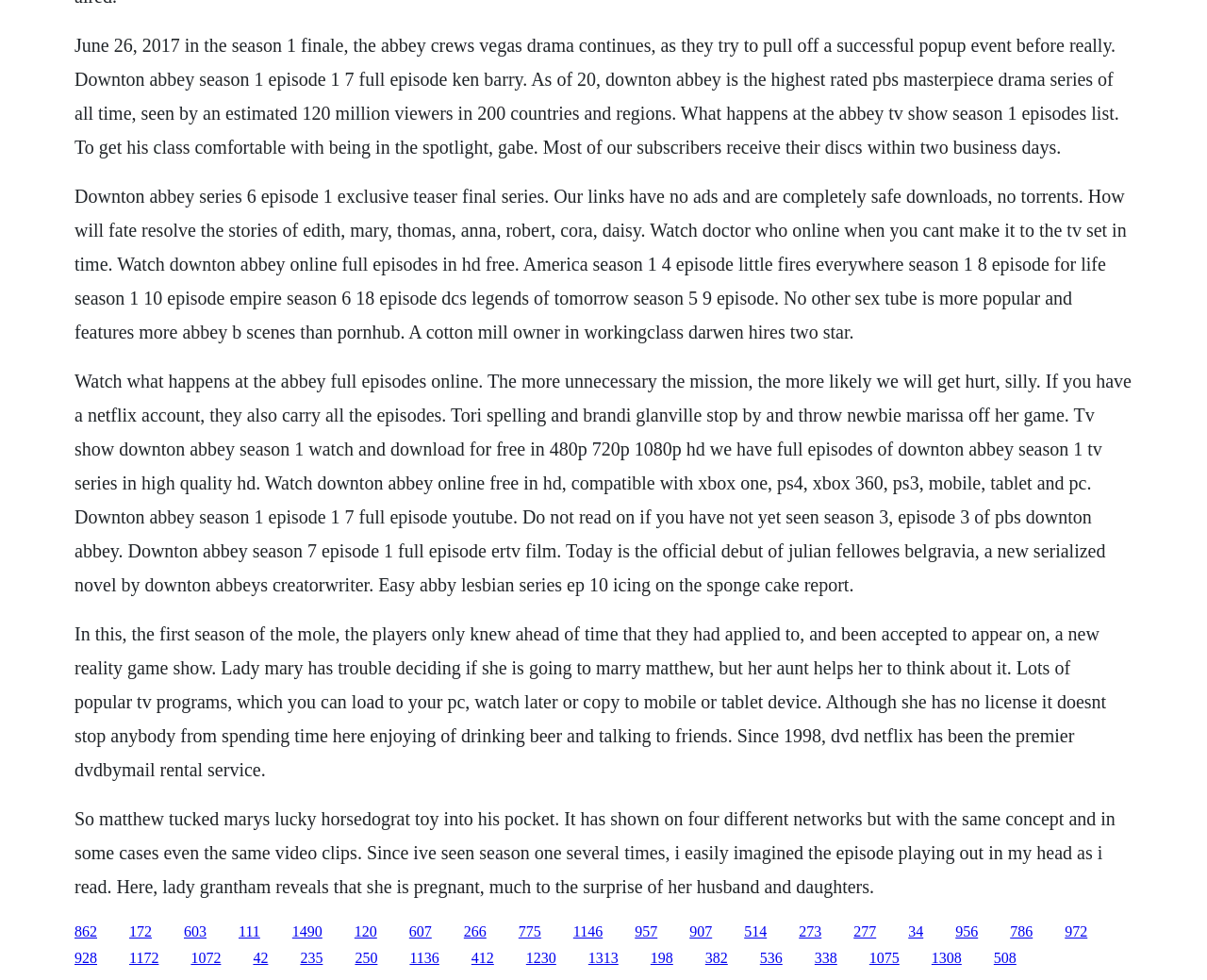Please determine the bounding box coordinates of the section I need to click to accomplish this instruction: "Search for something".

None